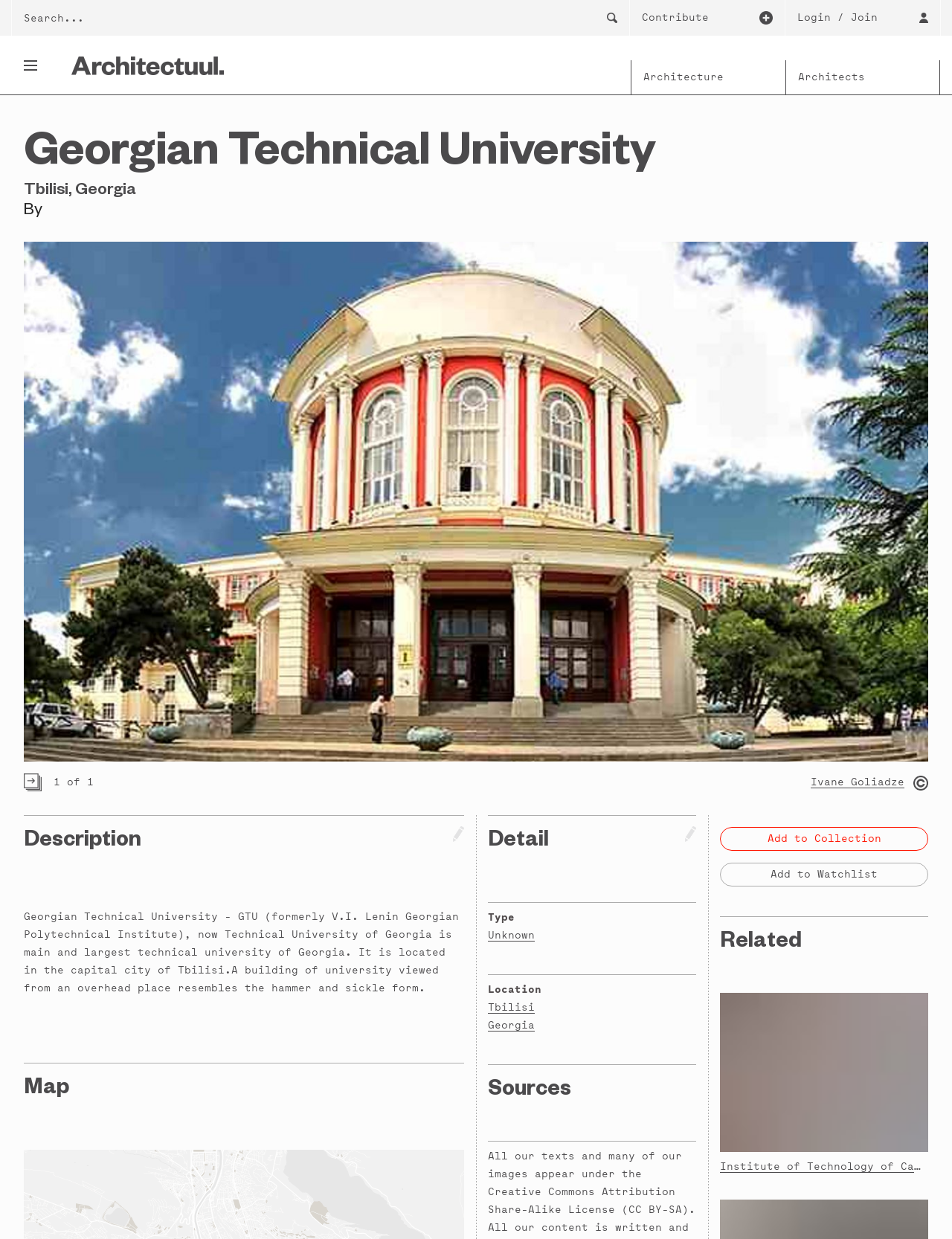Locate the bounding box coordinates of the clickable region necessary to complete the following instruction: "View Georgian Technical University details". Provide the coordinates in the format of four float numbers between 0 and 1, i.e., [left, top, right, bottom].

[0.025, 0.096, 0.975, 0.139]